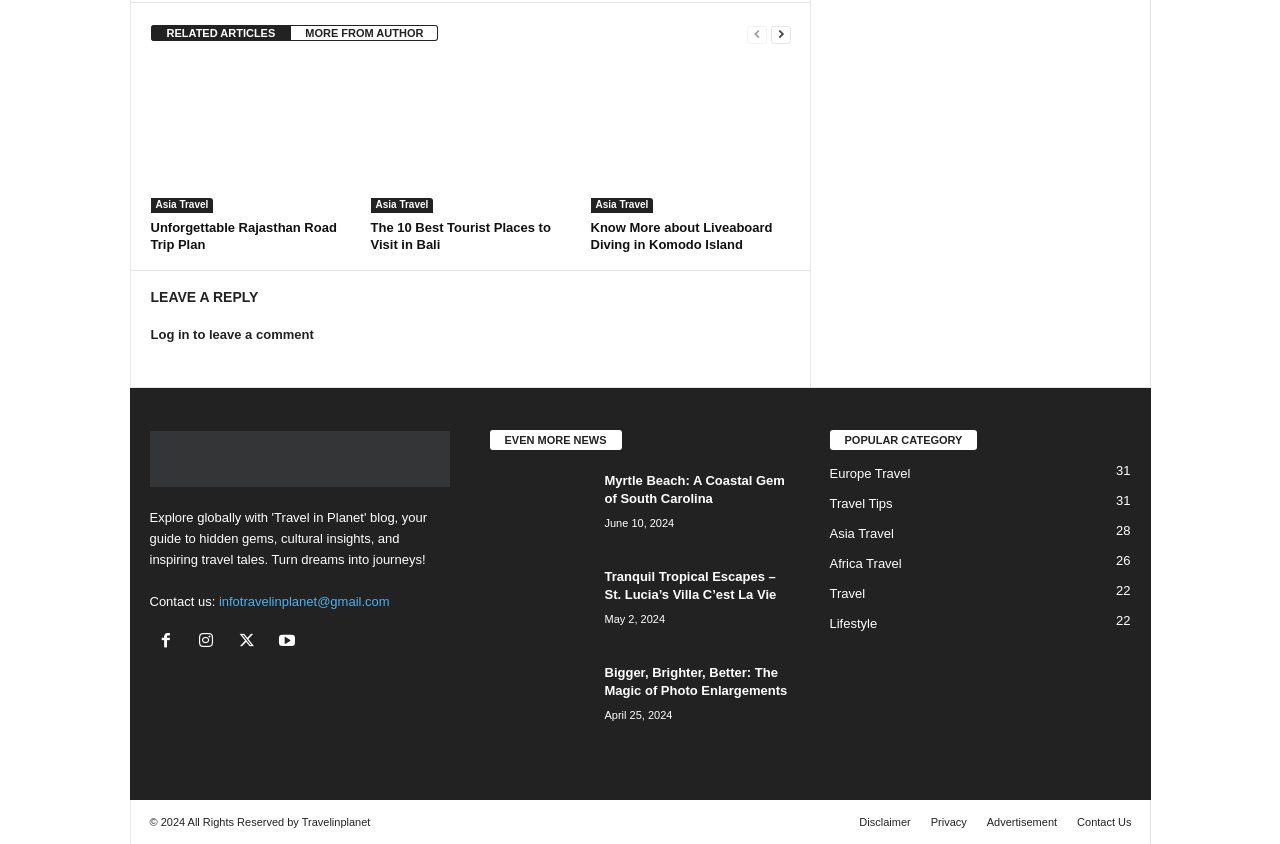Locate the bounding box of the UI element described in the following text: "Unforgettable Rajasthan Road Trip Plan".

[0.118, 0.261, 0.263, 0.299]